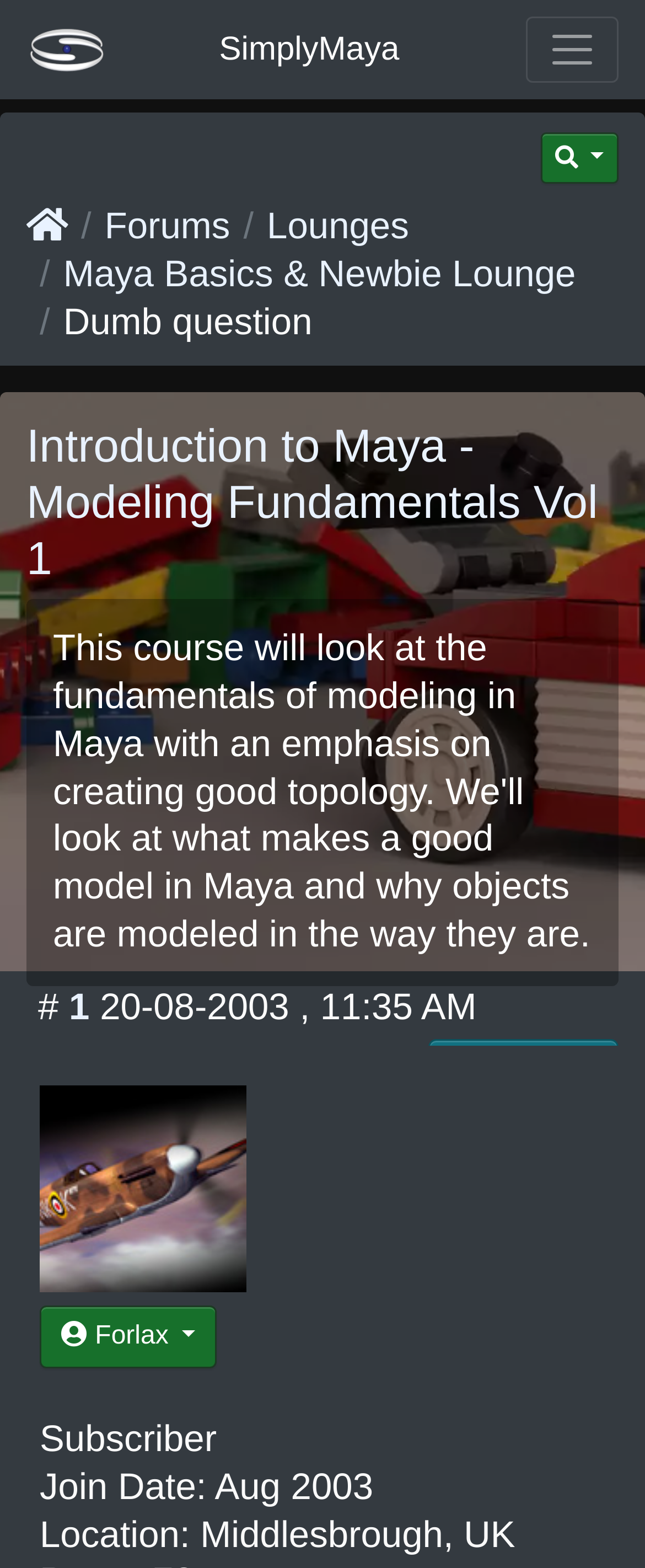What is the name of the logo at the top left?
From the screenshot, provide a brief answer in one word or phrase.

SimplyMaya Logo Small